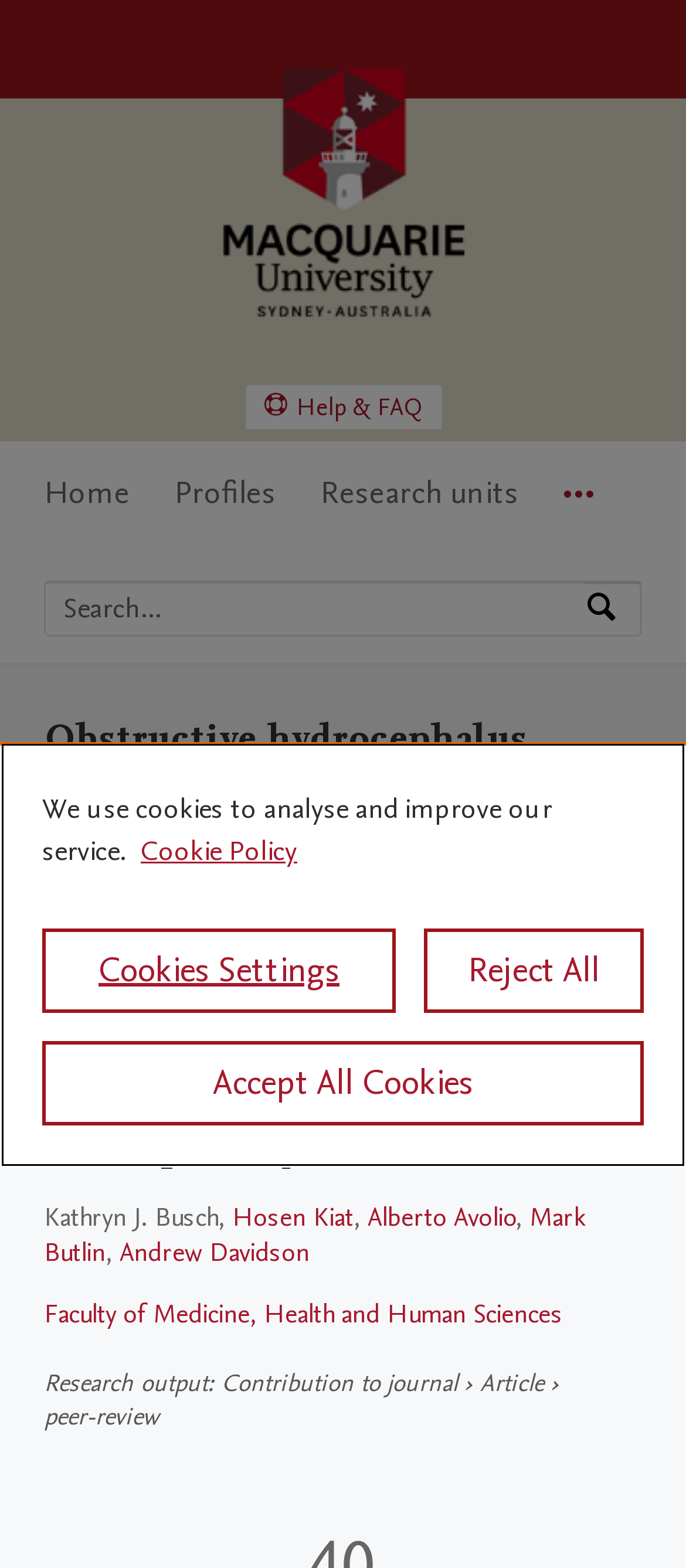Please determine the primary heading and provide its text.

Obstructive hydrocephalus due to unruptured brain arteriovenous malformation: demonstrating transcranial color duplex confirmation of cerebral venous hemodynamic alterations and color duplex ultrasound confirmation of shunt patency